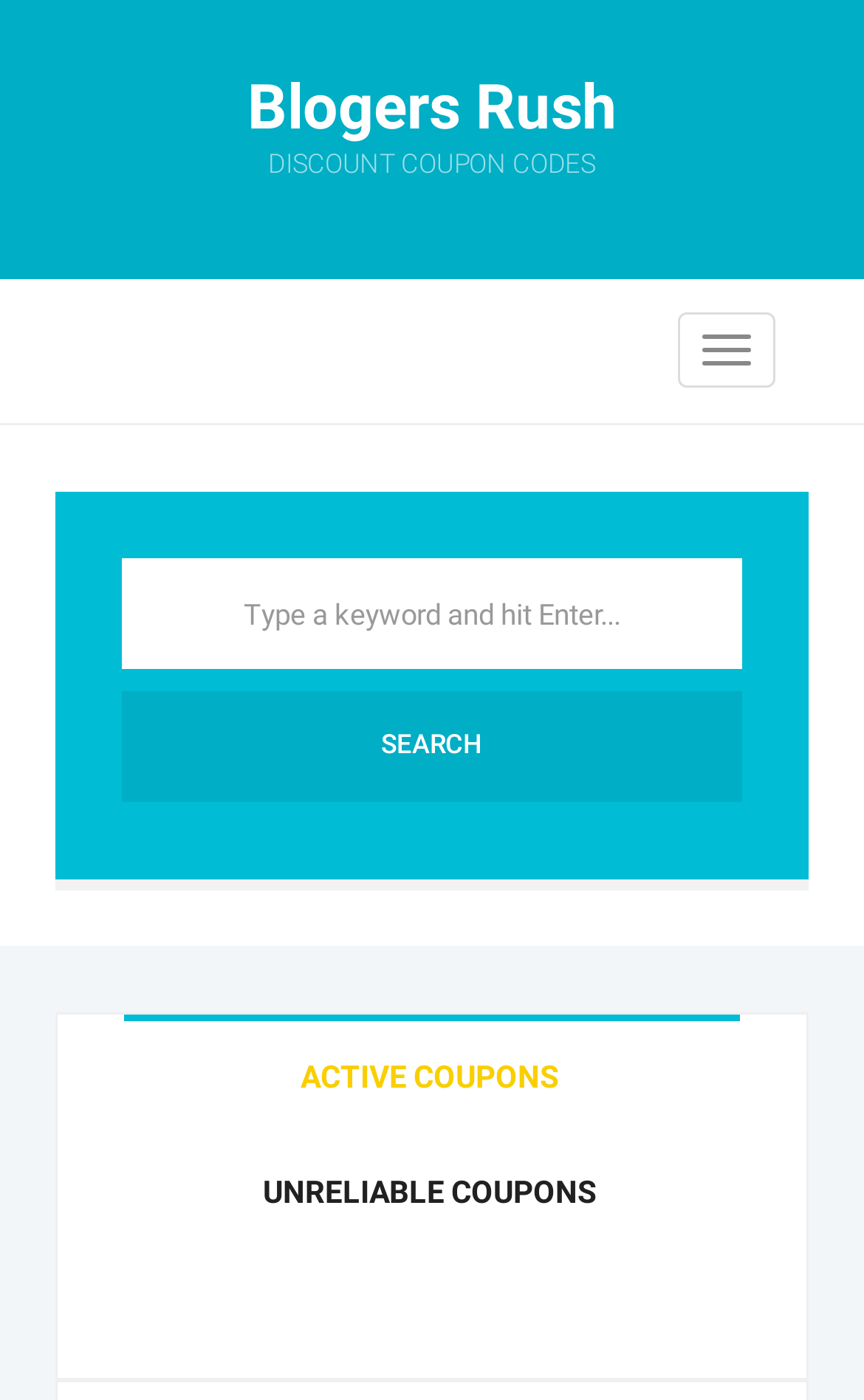Provide your answer in a single word or phrase: 
How many tabs are available in the tablist?

2